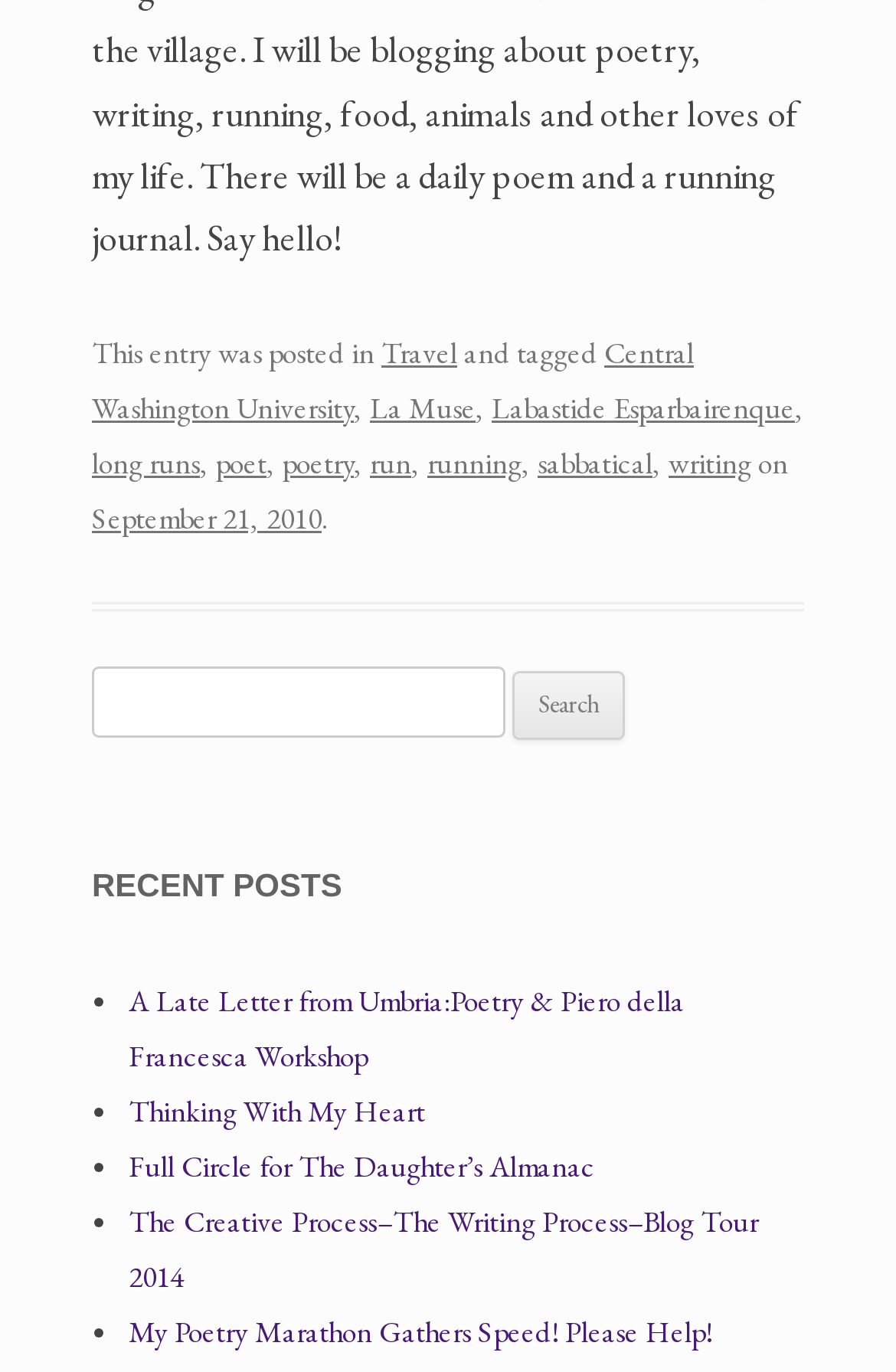Please specify the bounding box coordinates of the clickable region to carry out the following instruction: "Read the article about updating wardrobe". The coordinates should be four float numbers between 0 and 1, in the format [left, top, right, bottom].

None